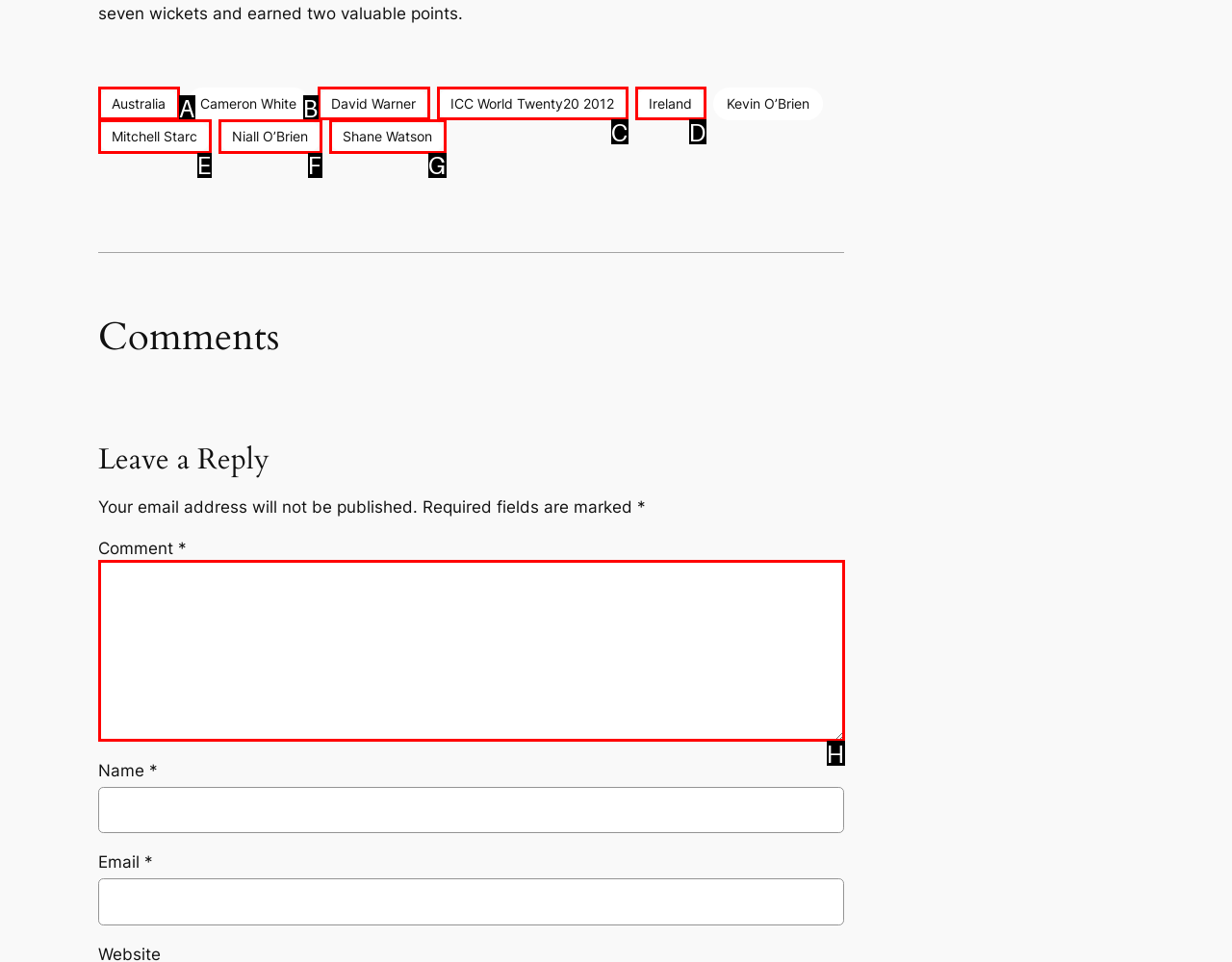Determine which HTML element fits the description: ICC World Twenty20 2012. Answer with the letter corresponding to the correct choice.

C